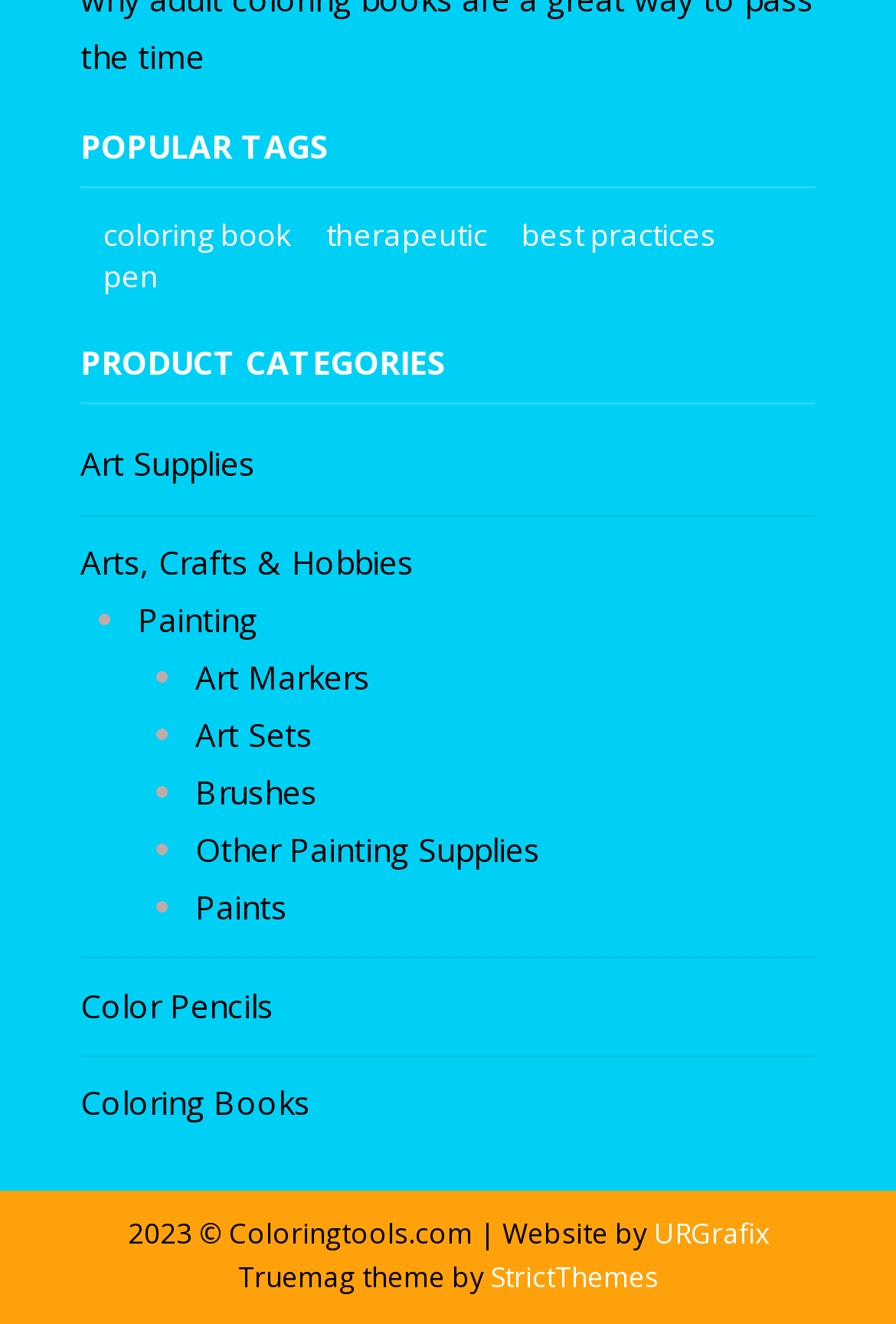Answer the question below in one word or phrase:
How many product categories are listed?

2